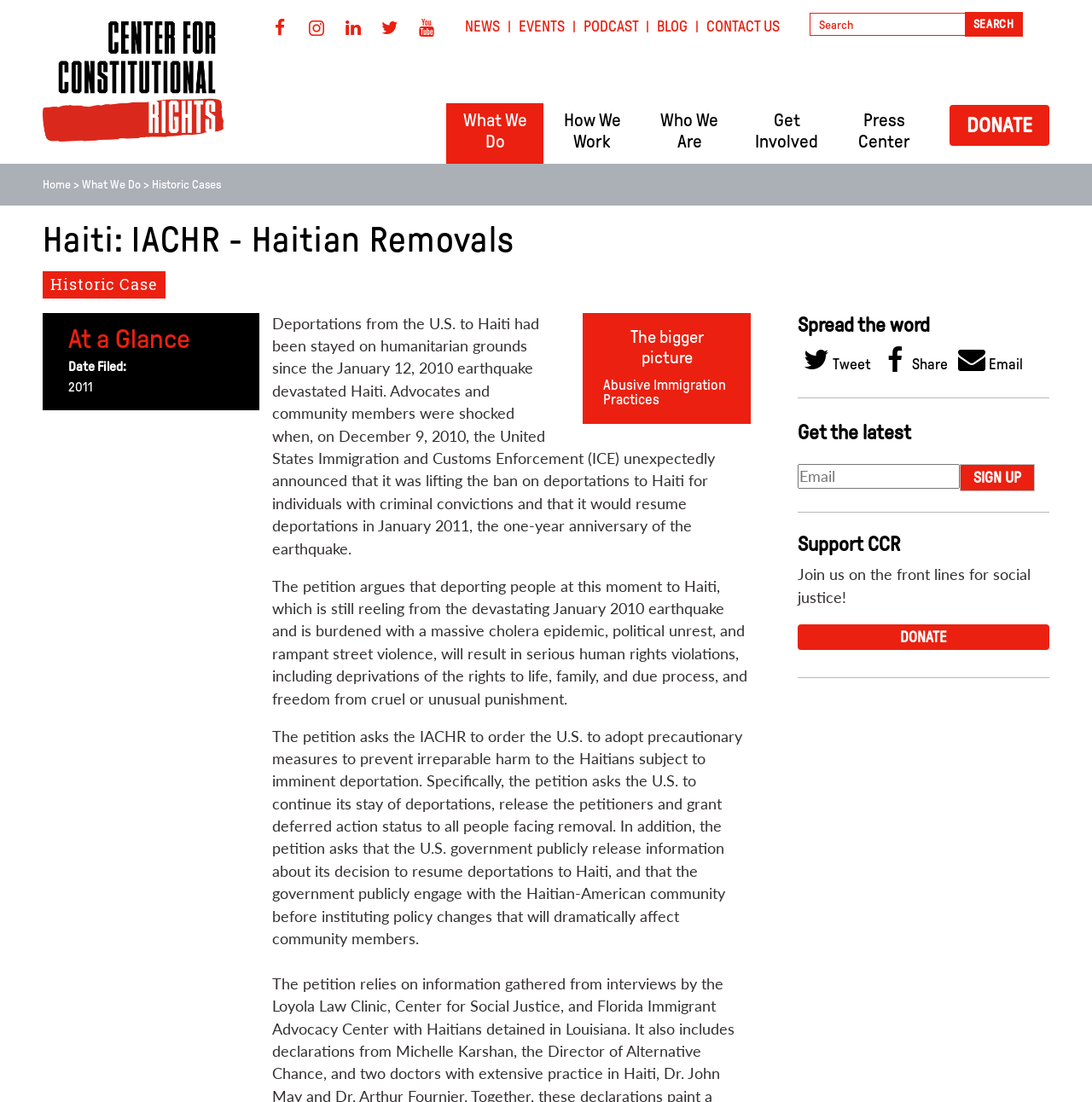What is the name of the organization?
Using the visual information, answer the question in a single word or phrase.

Center for Constitutional Rights